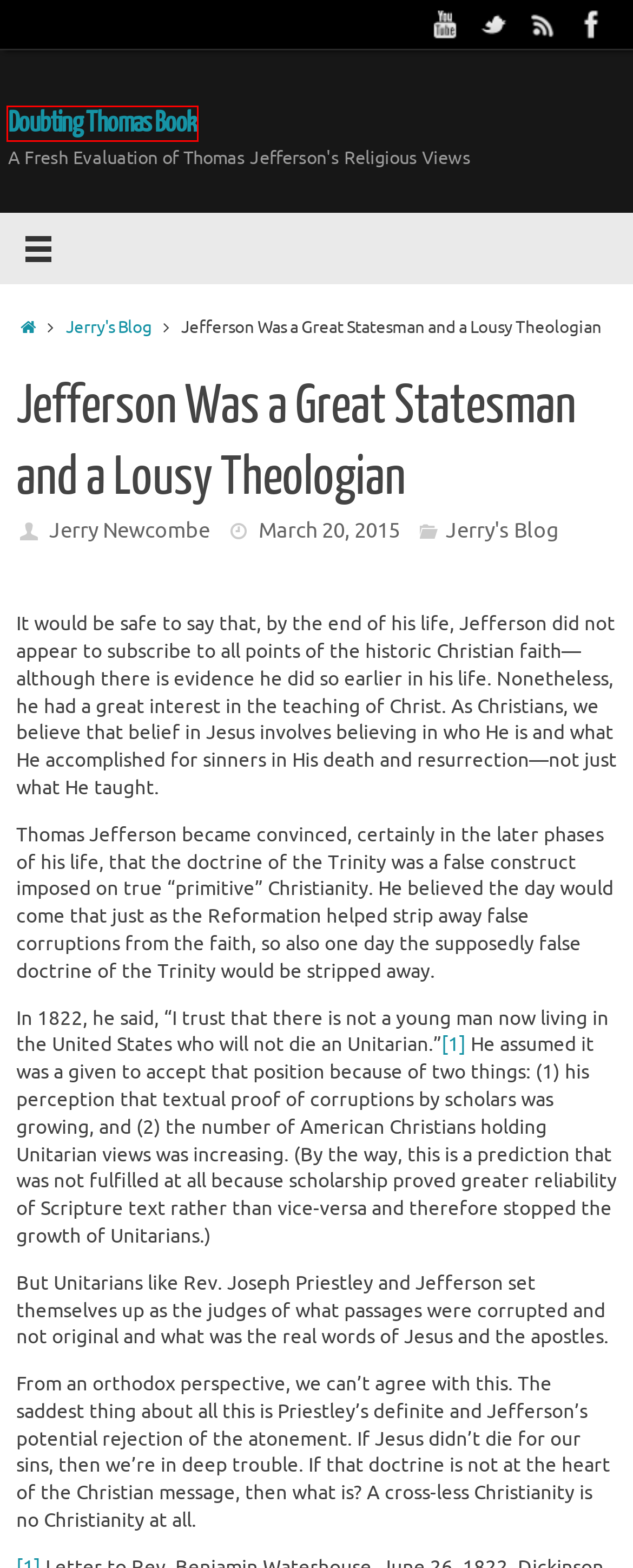A screenshot of a webpage is given, marked with a red bounding box around a UI element. Please select the most appropriate webpage description that fits the new page after clicking the highlighted element. Here are the candidates:
A. Unitarian – Doubting Thomas Book
B. DOUBTING THOMAS Book – Doubting Thomas Book
C. Doubting Thomas Book – A Fresh Evaluation of Thomas Jefferson's Religious Views
D. Benjamin Waterhouse – Doubting Thomas Book
E. Jerry Newcombe – Doubting Thomas Book
F. Jerry’s Blog – Doubting Thomas Book
G. Joseph Priestley – Doubting Thomas Book
H. Praise for DOUBTING THOMAS – Doubting Thomas Book

C